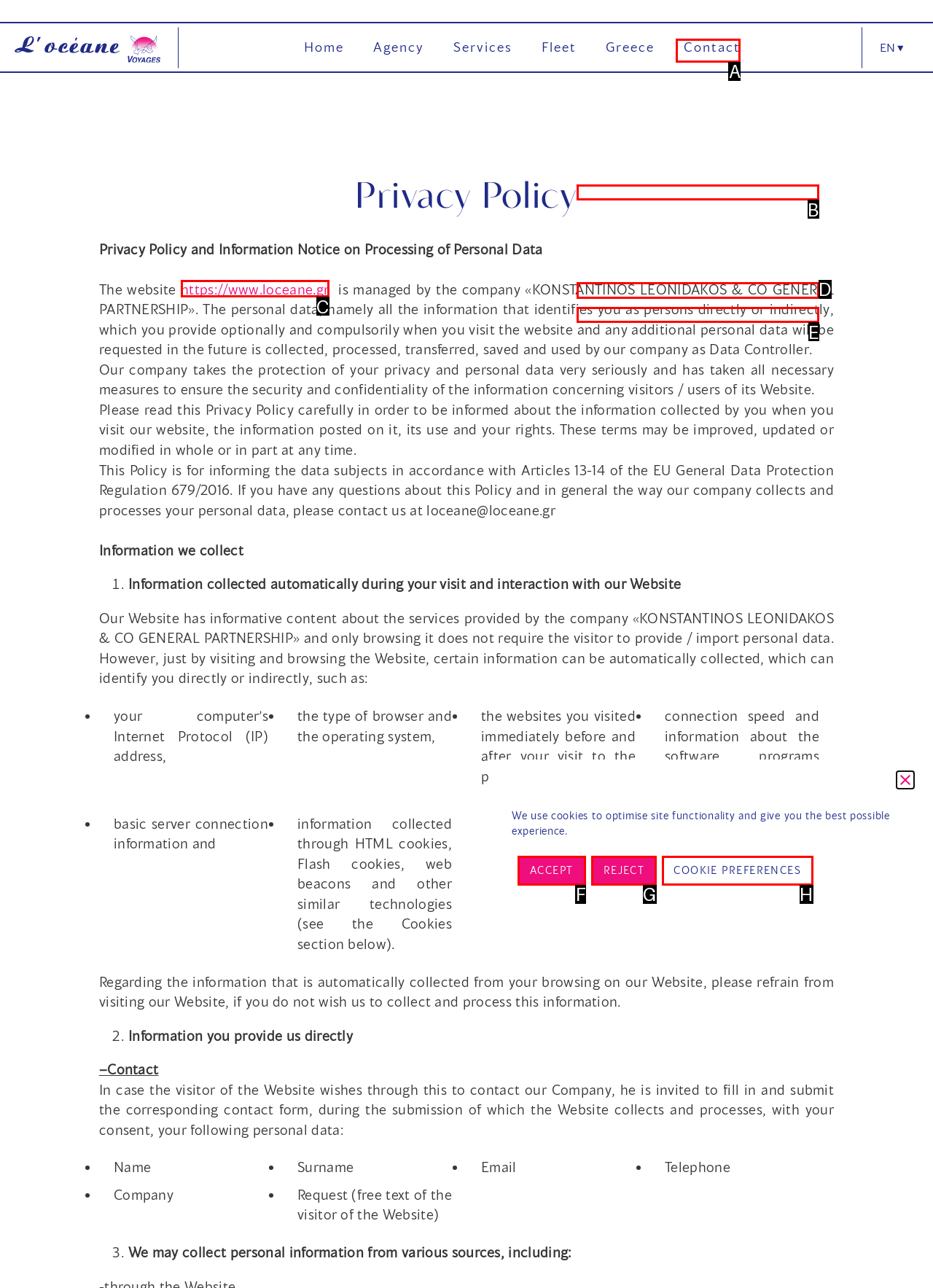Select the letter that aligns with the description: Scholarship System for Study Abroad. Answer with the letter of the selected option directly.

None